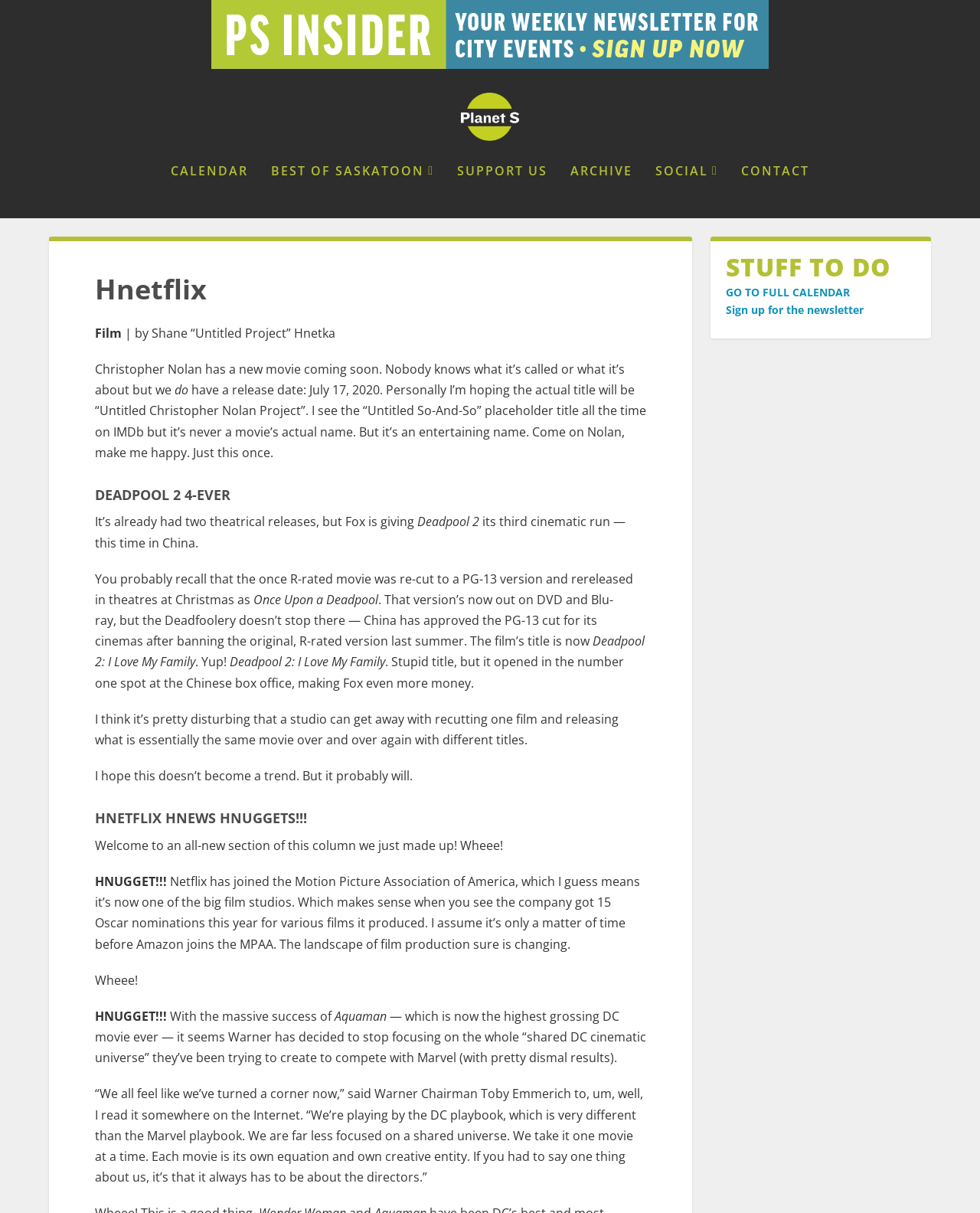What is the purpose of the 'STUFF TO DO' section? From the image, respond with a single word or brief phrase.

To provide a calendar of events